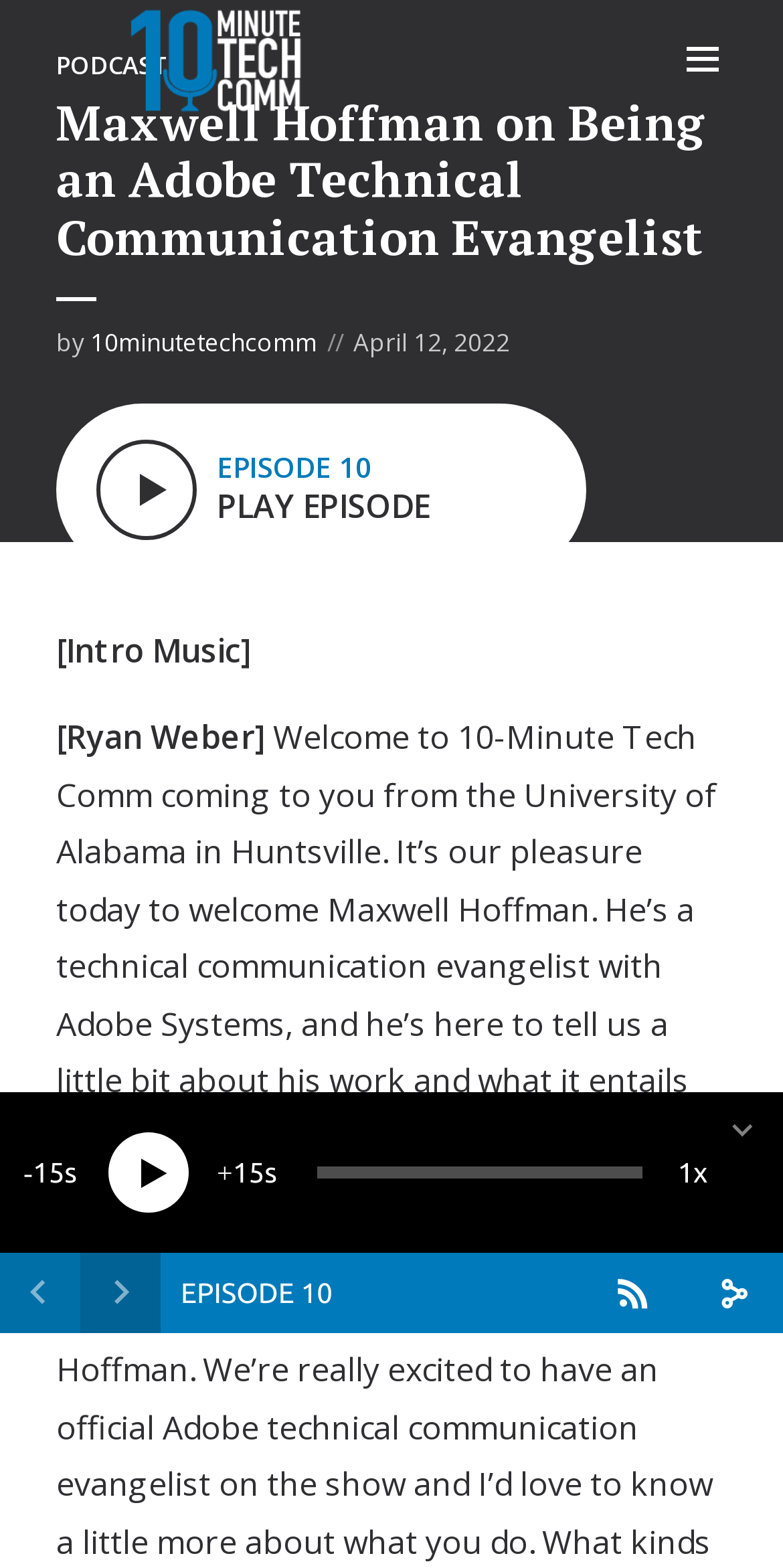Find the bounding box coordinates for the HTML element described in this sentence: "15". Provide the coordinates as four float numbers between 0 and 1, in the format [left, top, right, bottom].

[0.0, 0.716, 0.128, 0.78]